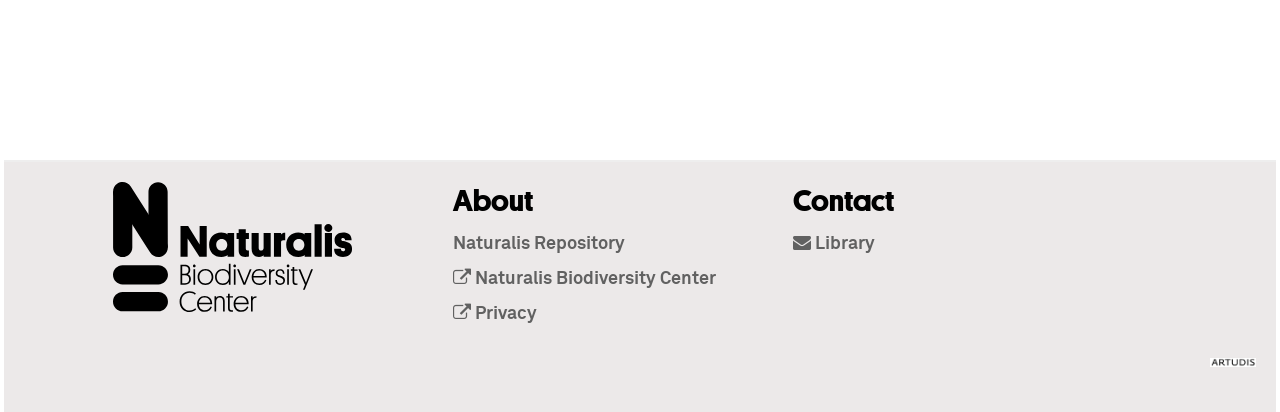What is the name of the biodiversity center?
From the details in the image, provide a complete and detailed answer to the question.

I found the answer by looking at the links on the webpage, specifically the one with the icon '' and the text 'Naturalis Biodiversity Center'.